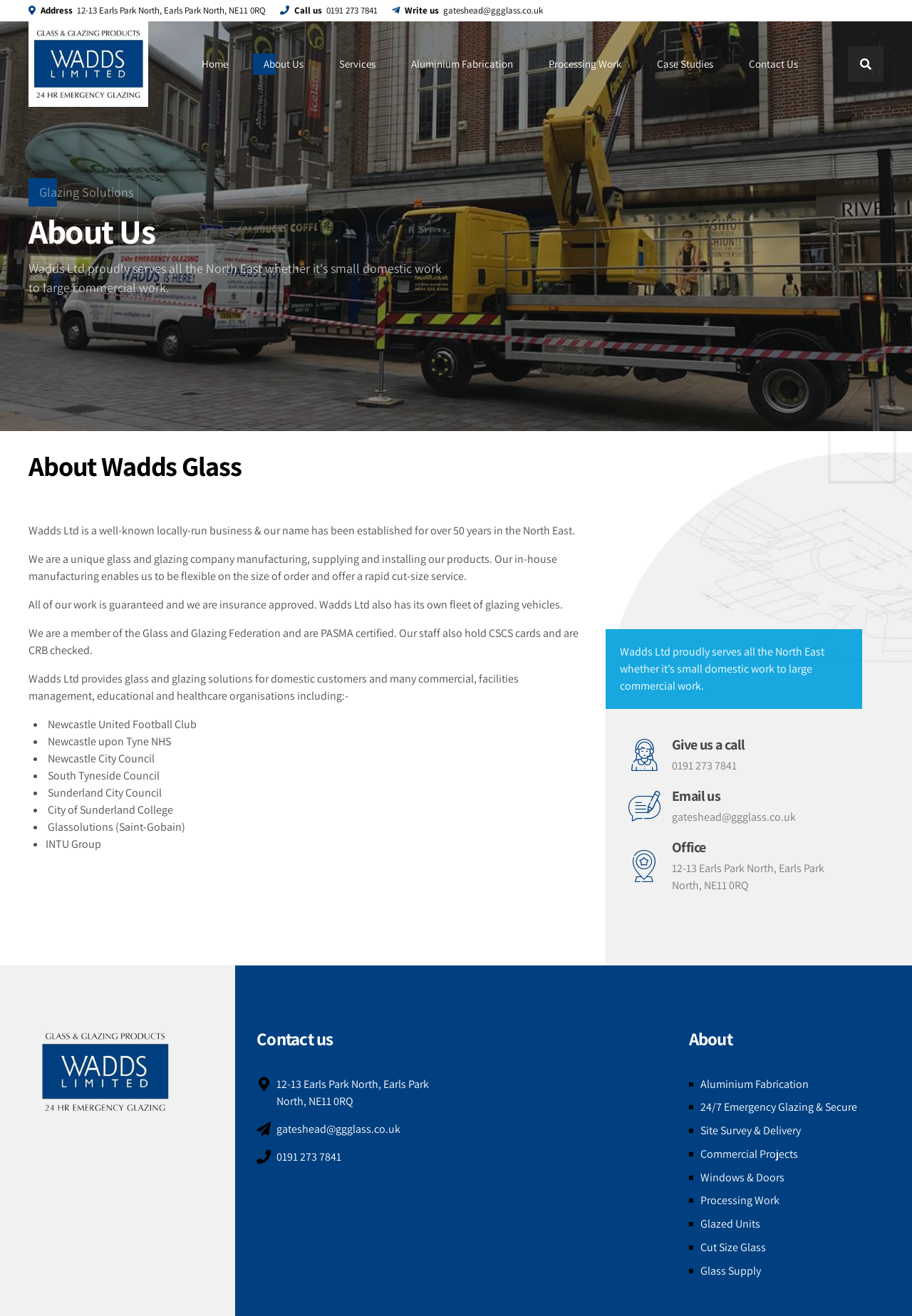Identify the bounding box coordinates necessary to click and complete the given instruction: "Click the 'Home' link".

[0.221, 0.016, 0.25, 0.081]